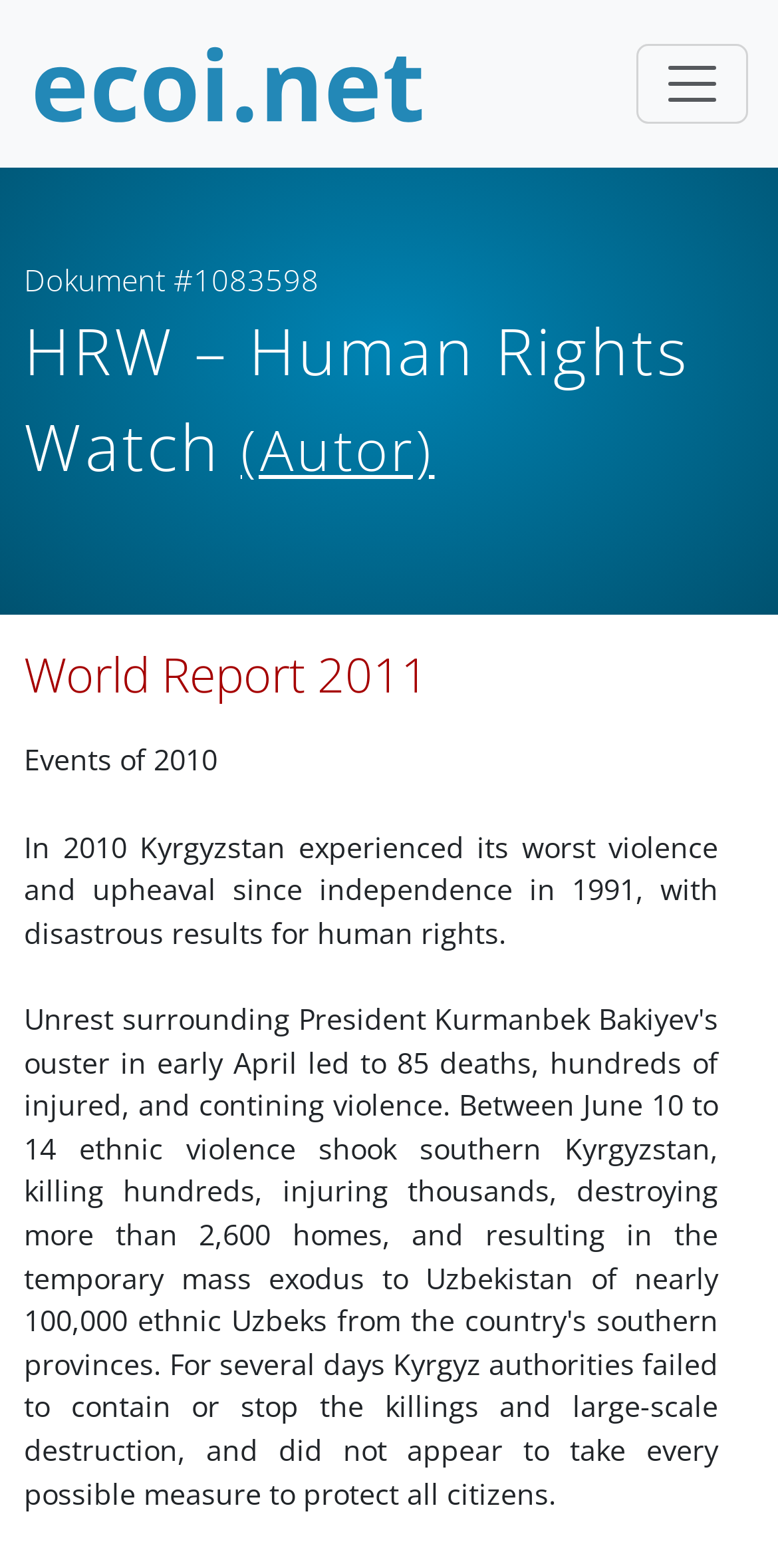Please provide a comprehensive response to the question based on the details in the image: What is the theme of the report?

I found the answer by looking at the context of the report. The report is from Human Rights Watch, and the text mentions 'human rights' in the context of a country's situation, suggesting that the theme of the report is human rights.